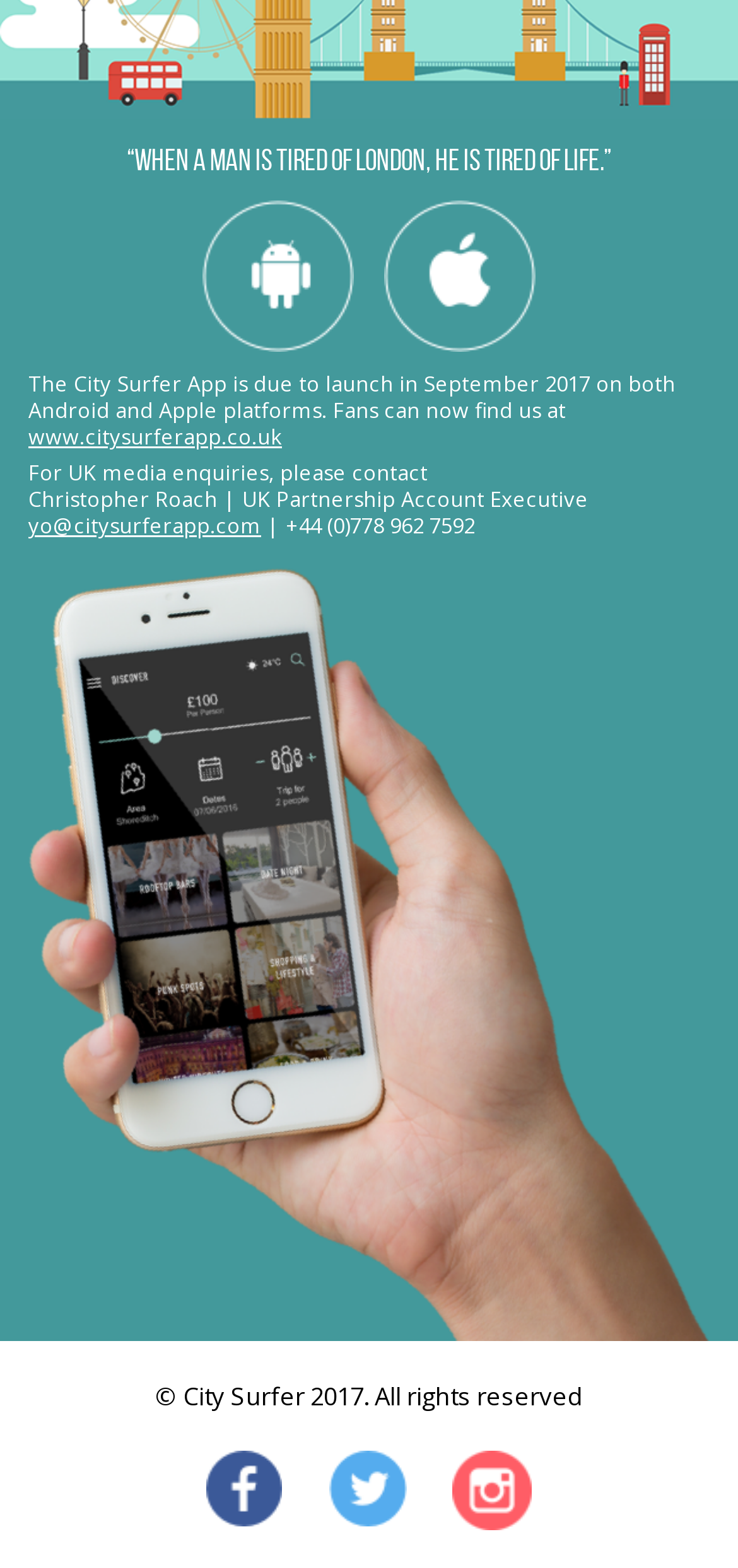What is the email address for UK media enquiries?
Please provide a comprehensive and detailed answer to the question.

The answer can be found in the link element that says 'yo@citysurferapp.com', which is located below the StaticText element that says 'For UK media enquiries, please contact'.